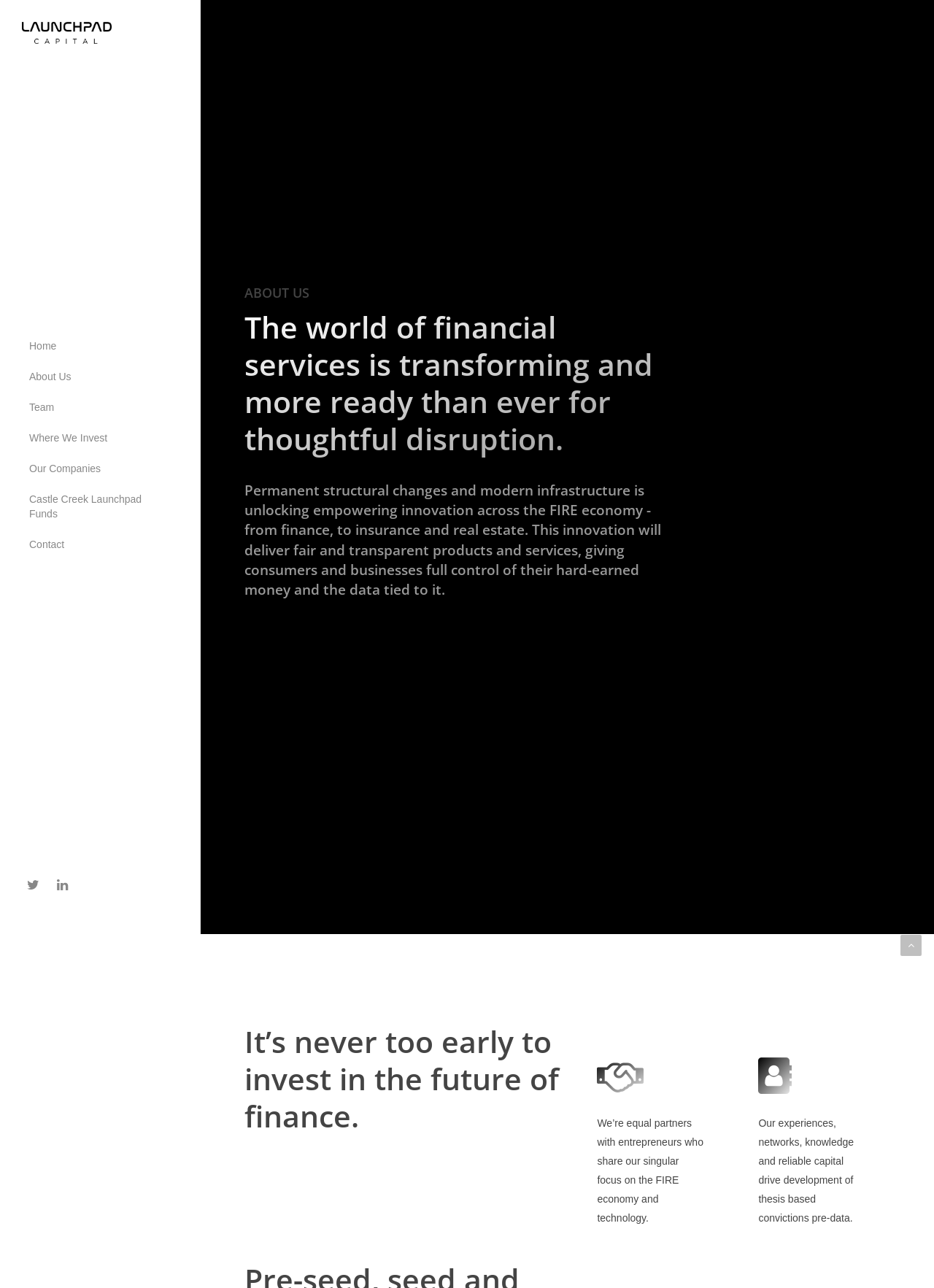Find the bounding box coordinates of the area to click in order to follow the instruction: "go to home page".

[0.023, 0.256, 0.068, 0.28]